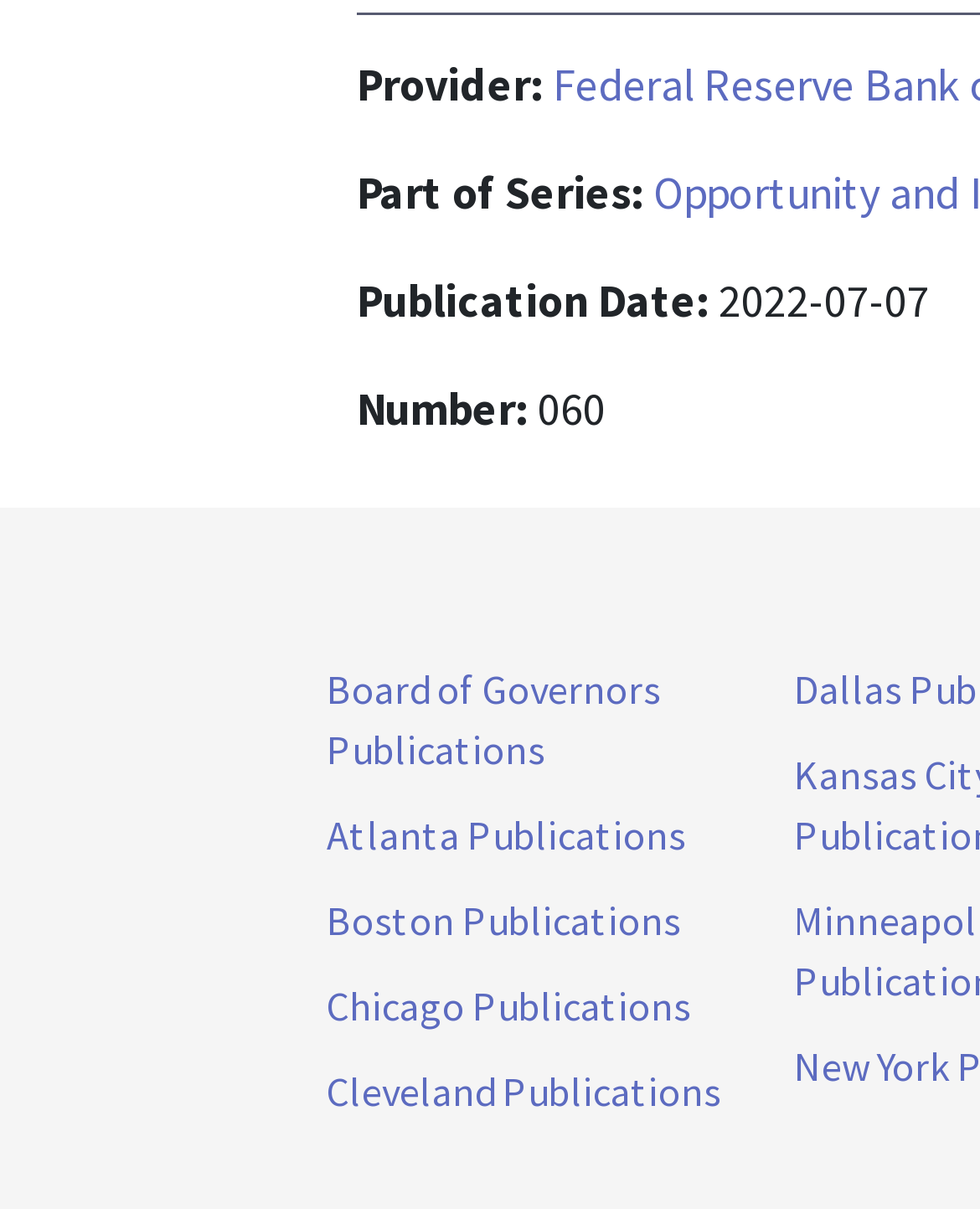Locate the bounding box for the described UI element: "Board of Governors Publications". Ensure the coordinates are four float numbers between 0 and 1, formatted as [left, top, right, bottom].

[0.333, 0.55, 0.674, 0.641]